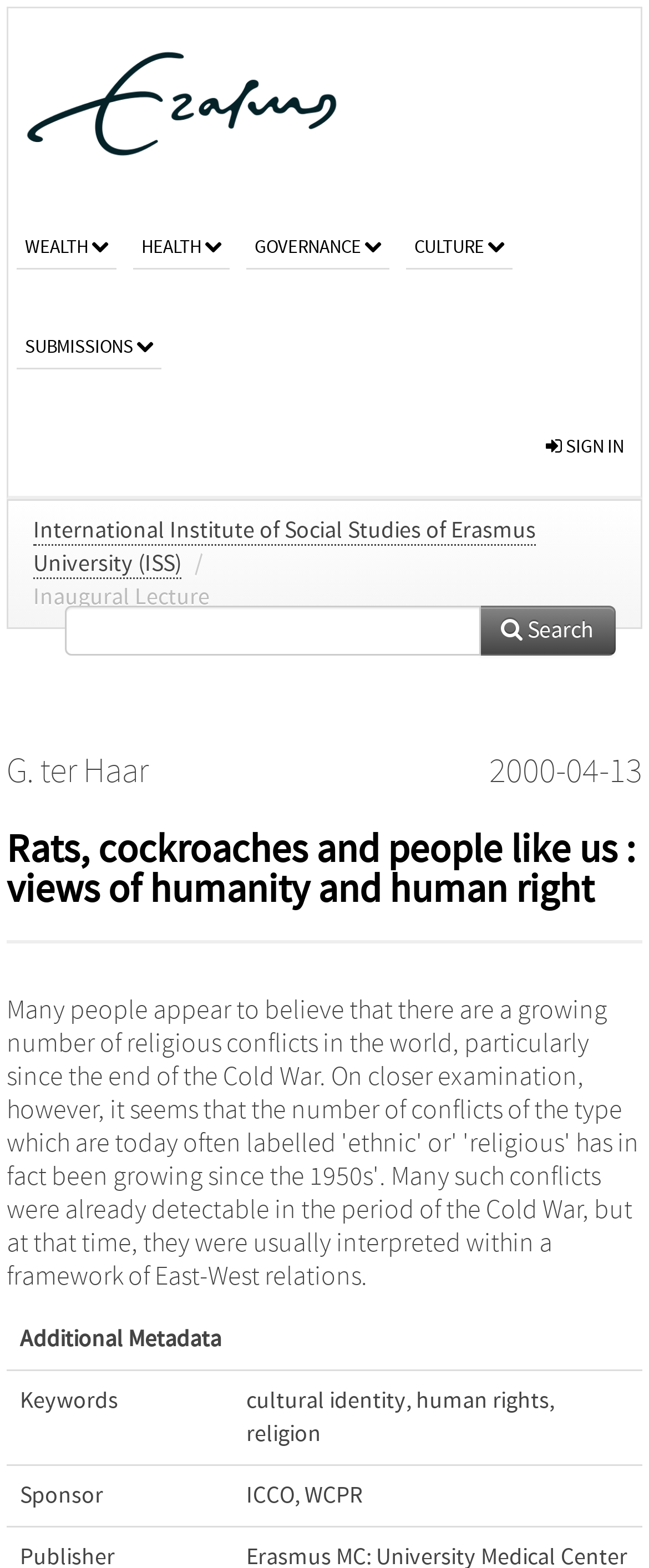Give a full account of the webpage's elements and their arrangement.

This webpage is a repository page for an academic paper titled "Rats, cockroaches and people like us : views of humanity and human right" from the Erasmus University Repository. At the top left, there is a university logo linked to the university website. Below the logo, there are five main categories: WEALTH, HEALTH, GOVERNANCE, CULTURE, and SUBMISSIONS, each with a corresponding link. To the right of these categories, there is a "SIGN IN" button.

Below these main categories, there is a link to the International Institute of Social Studies of Erasmus University (ISS) and a static text "/" next to it. The title "Inaugural Lecture" is located nearby. A search bar is positioned to the right, accompanied by a search icon.

The main content of the page is divided into sections. The title of the paper "Rats, cockroaches and people like us : views of humanity and human right" is displayed prominently. Below the title, there is a section with the author's name, "G. ter Haar", and the publication date, "2000-04-13". 

A table is presented below, with three rows. The first row has a column header "Additional Metadata". The second row contains two columns, with headers "Keywords" and "cultural identity, human rights, religion" respectively. The third row also has two columns, with headers "Sponsor" and "ICCO, WCPR" respectively.